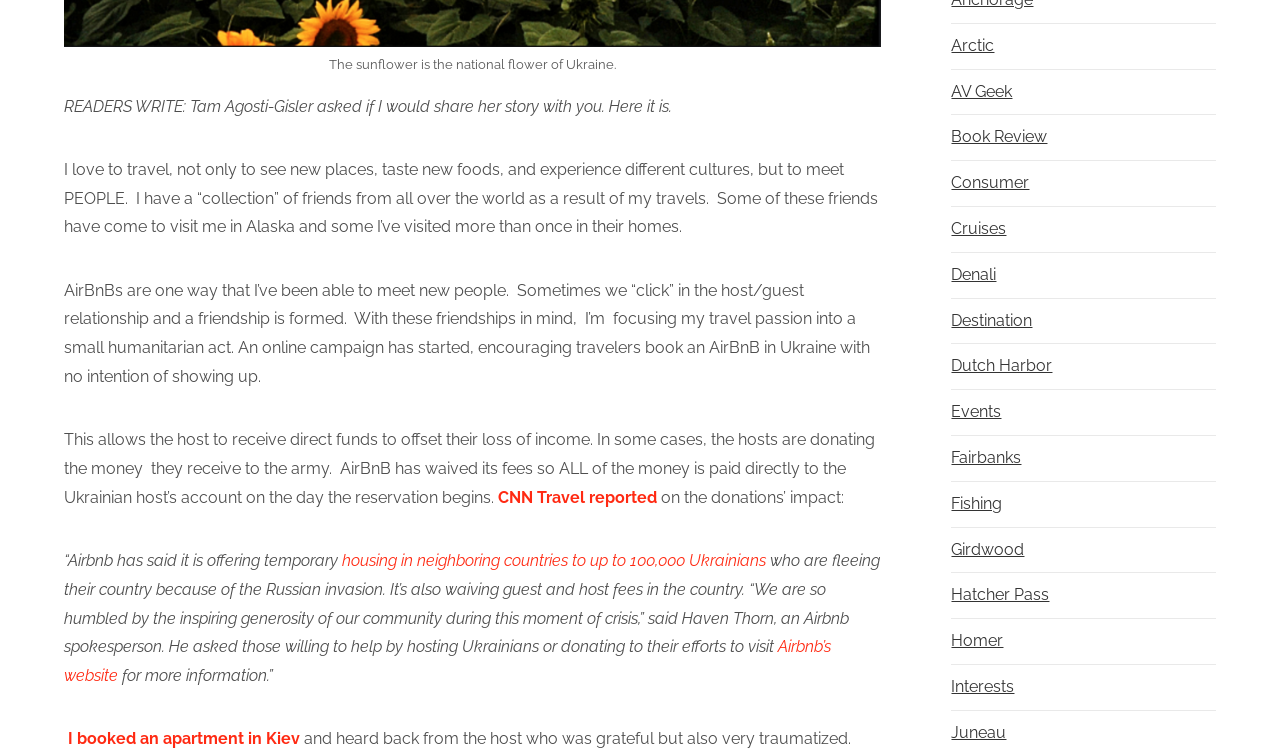What is the name of the spokesperson quoted in the article?
Refer to the image and respond with a one-word or short-phrase answer.

Haven Thorn